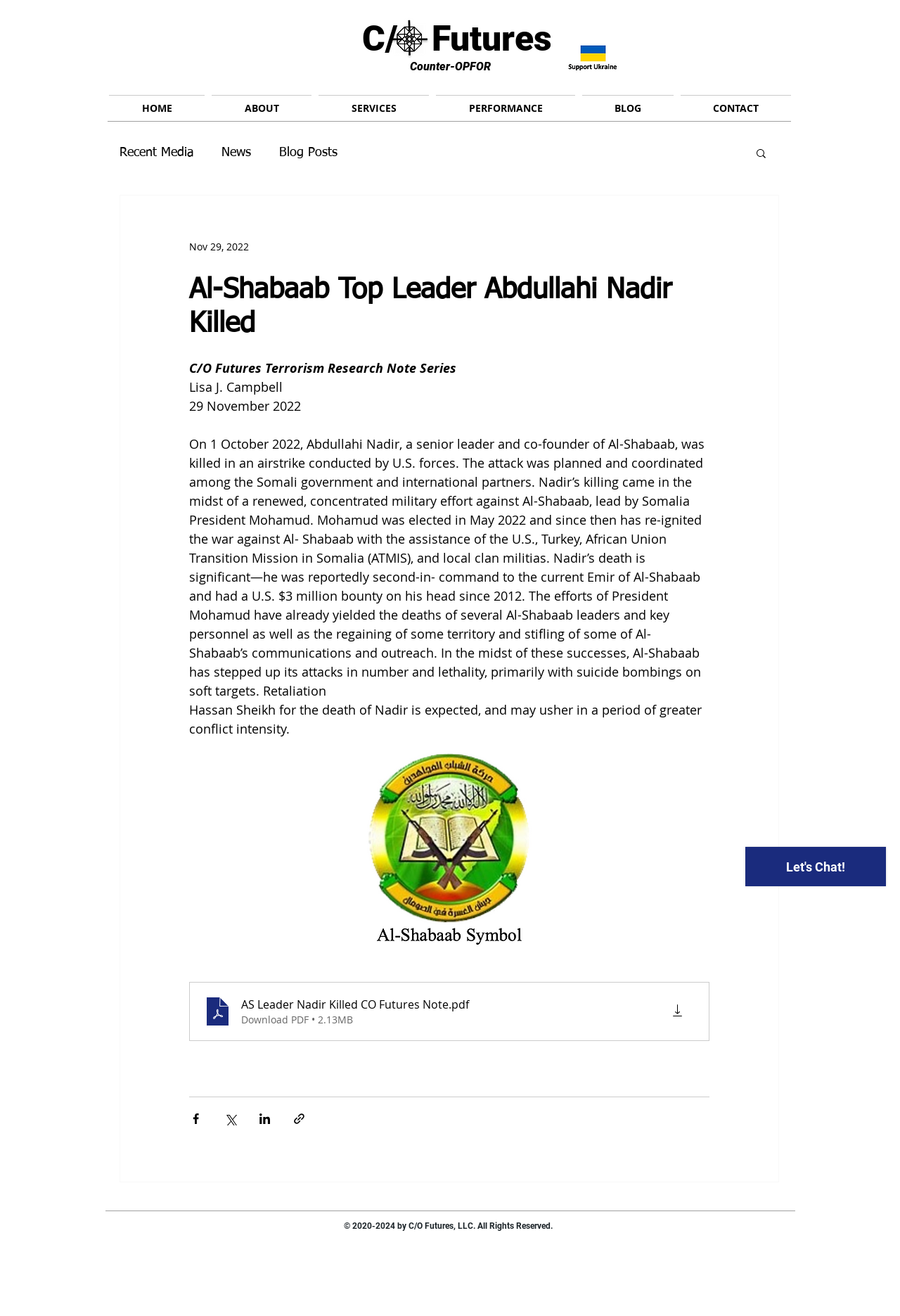Provide a brief response in the form of a single word or phrase:
What is the name of the Somali president mentioned in the article?

Mohamud